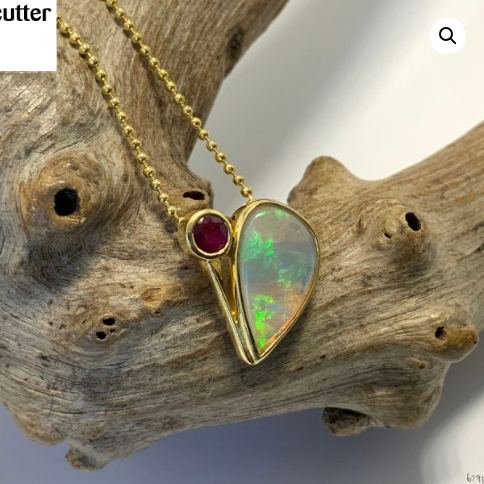What type of gold is used in the frame?
Based on the visual, give a brief answer using one word or a short phrase.

18Kt yellow gold